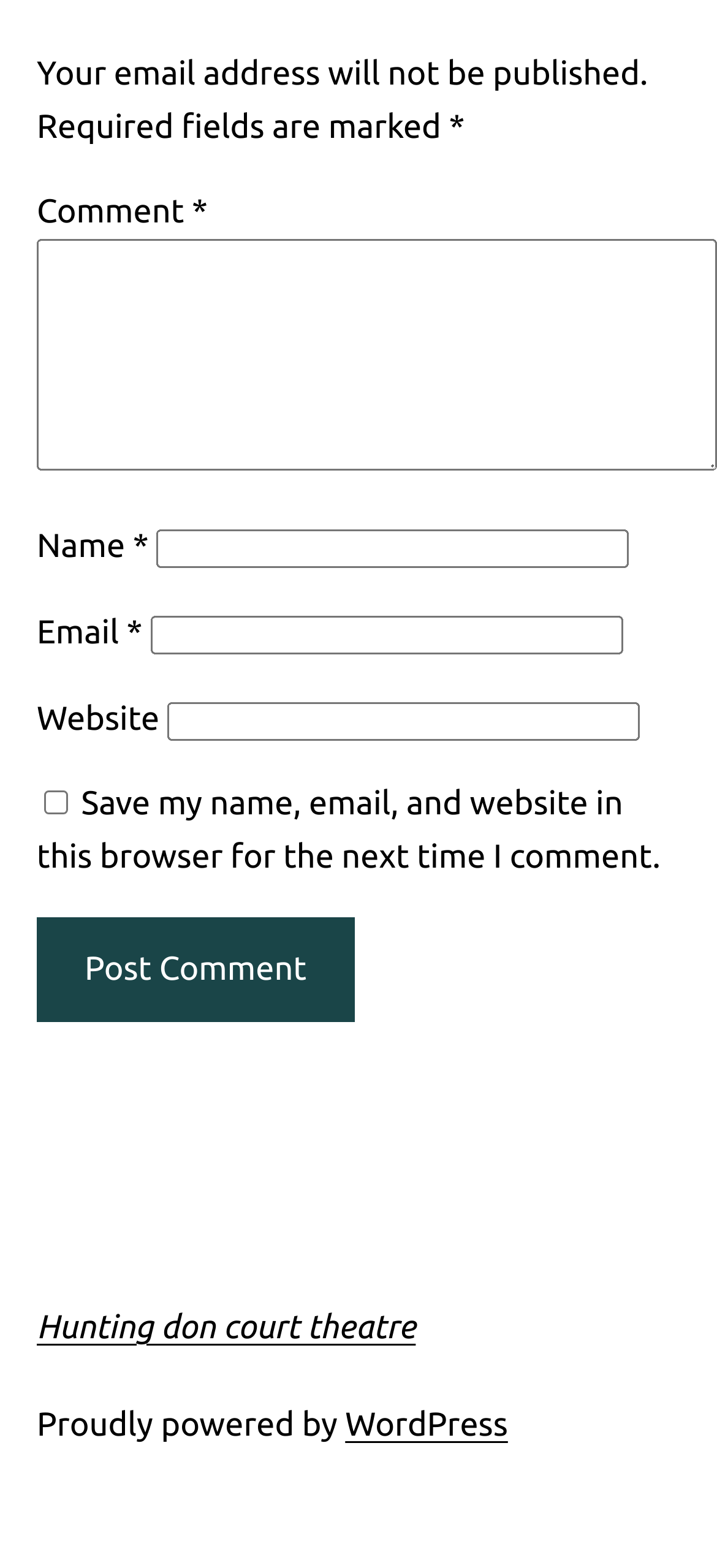Give a one-word or one-phrase response to the question:
What is the purpose of the checkbox?

Save comment info